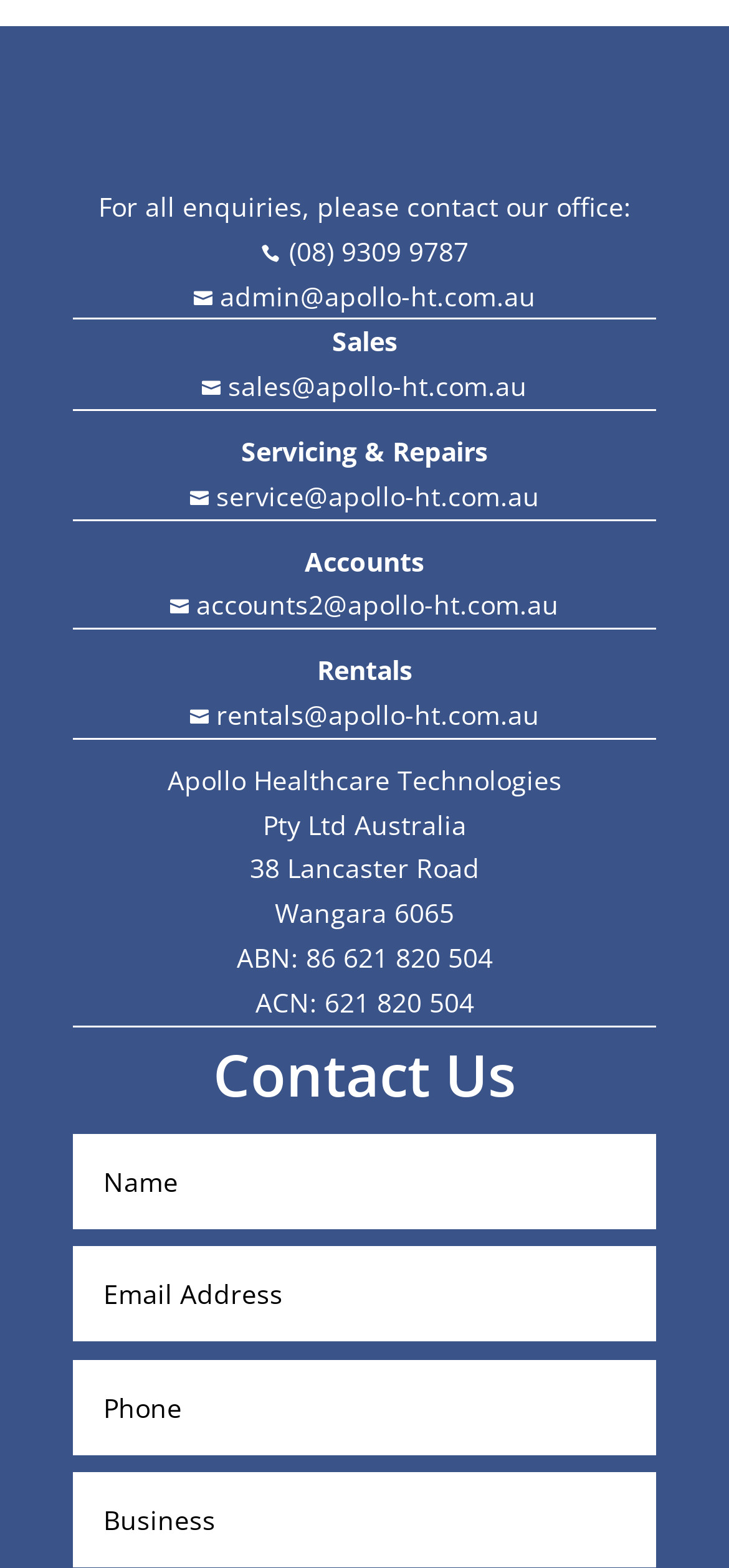Based on the element description (08) 9309 9787, identify the bounding box of the UI element in the given webpage screenshot. The coordinates should be in the format (top-left x, top-left y, bottom-right x, bottom-right y) and must be between 0 and 1.

[0.396, 0.149, 0.642, 0.171]